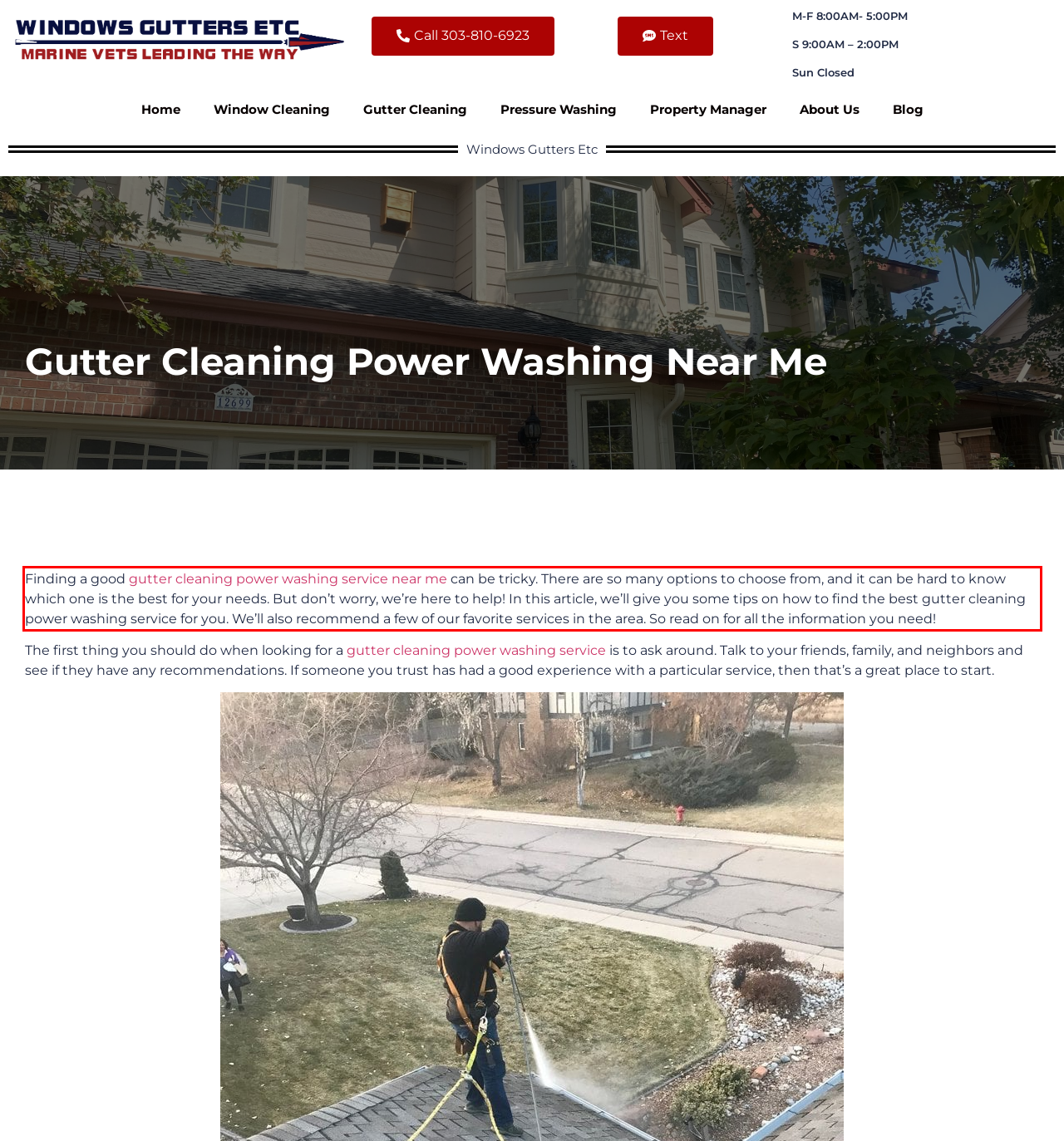Identify and transcribe the text content enclosed by the red bounding box in the given screenshot.

Finding a good gutter cleaning power washing service near me can be tricky. There are so many options to choose from, and it can be hard to know which one is the best for your needs. But don’t worry, we’re here to help! In this article, we’ll give you some tips on how to find the best gutter cleaning power washing service for you. We’ll also recommend a few of our favorite services in the area. So read on for all the information you need!